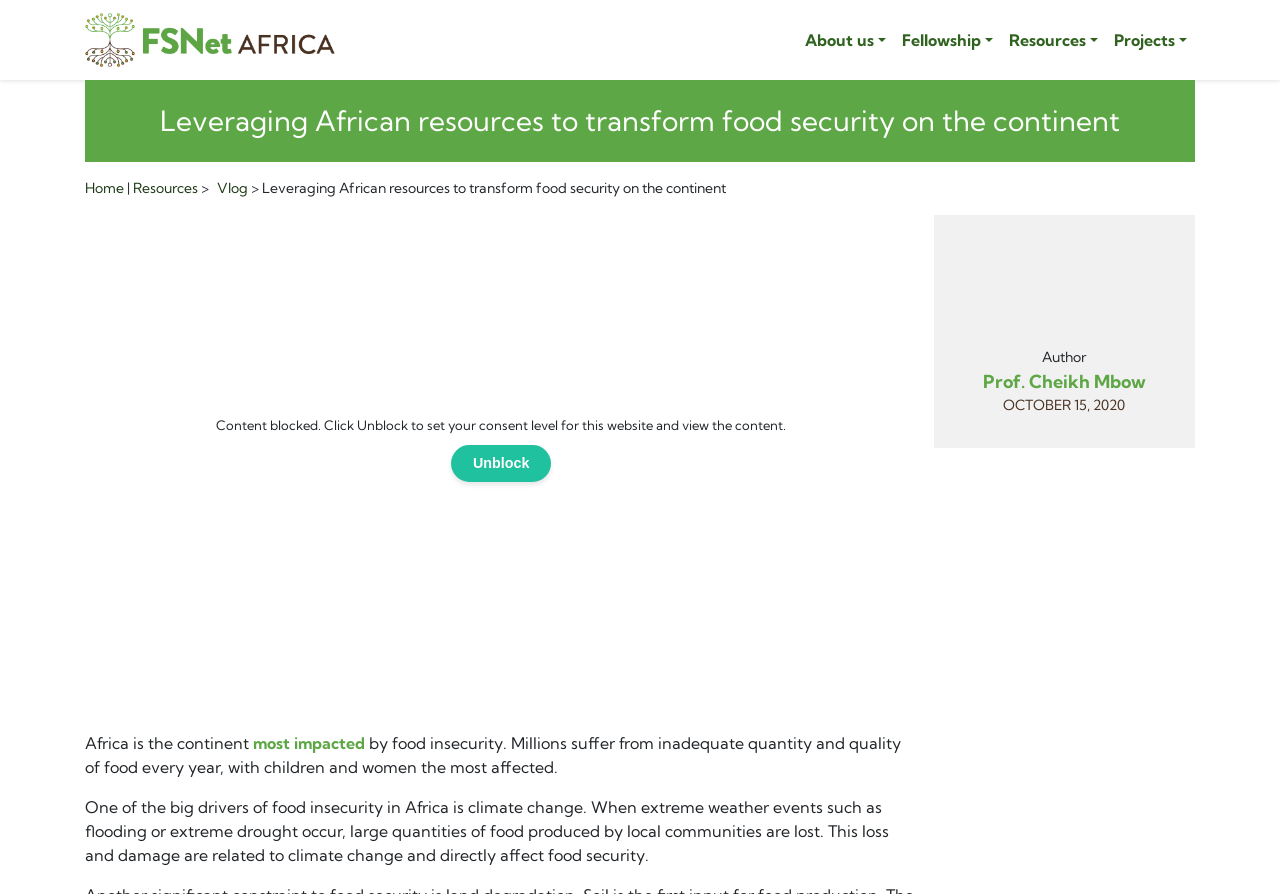What is the impact of climate change on food security in Africa?
Please answer the question as detailed as possible based on the image.

According to the article, one of the big drivers of food insecurity in Africa is climate change, which causes extreme weather events such as flooding or extreme drought, leading to the loss and damage of food produced by local communities.